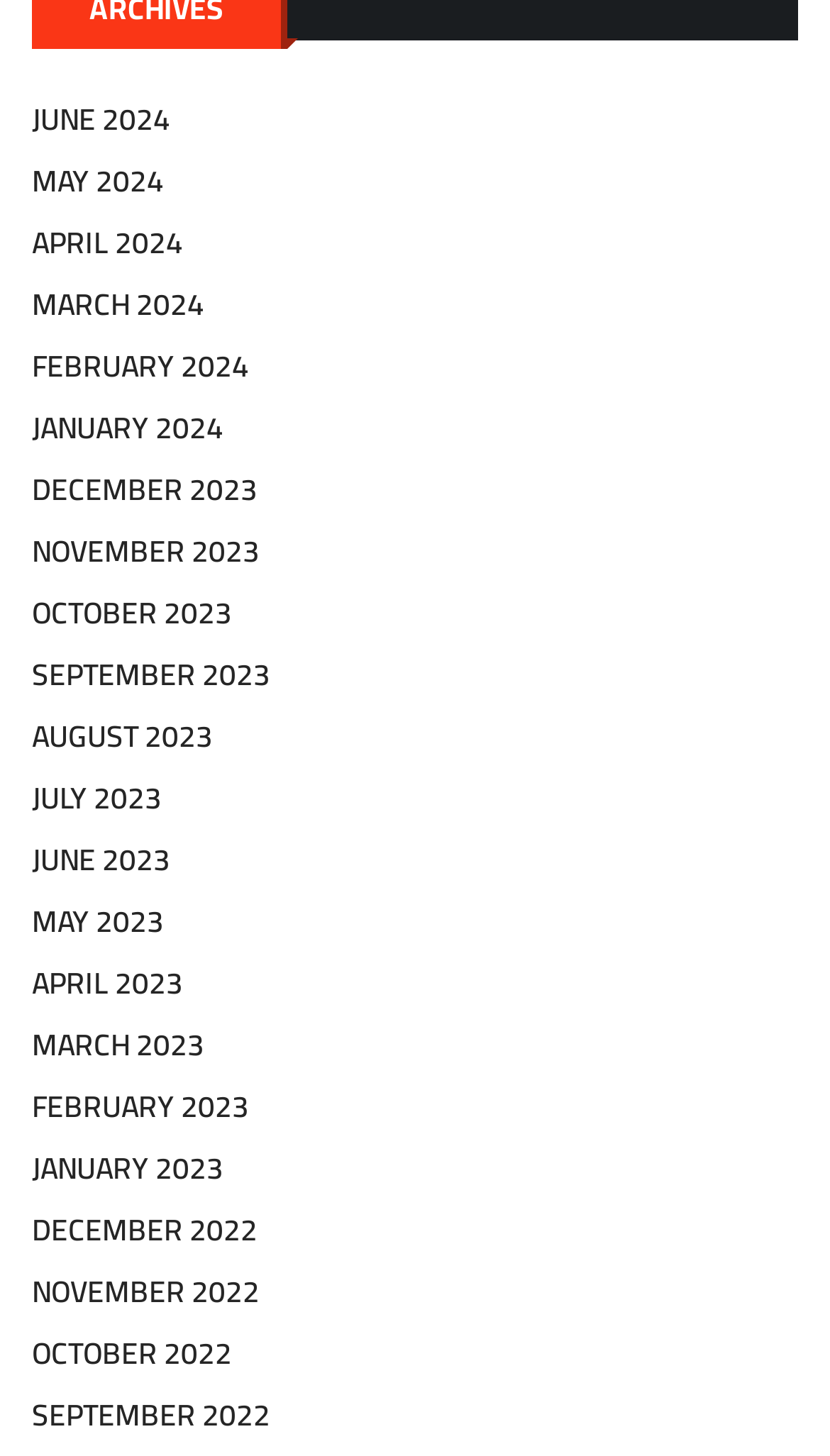Kindly determine the bounding box coordinates for the area that needs to be clicked to execute this instruction: "register for an account".

None